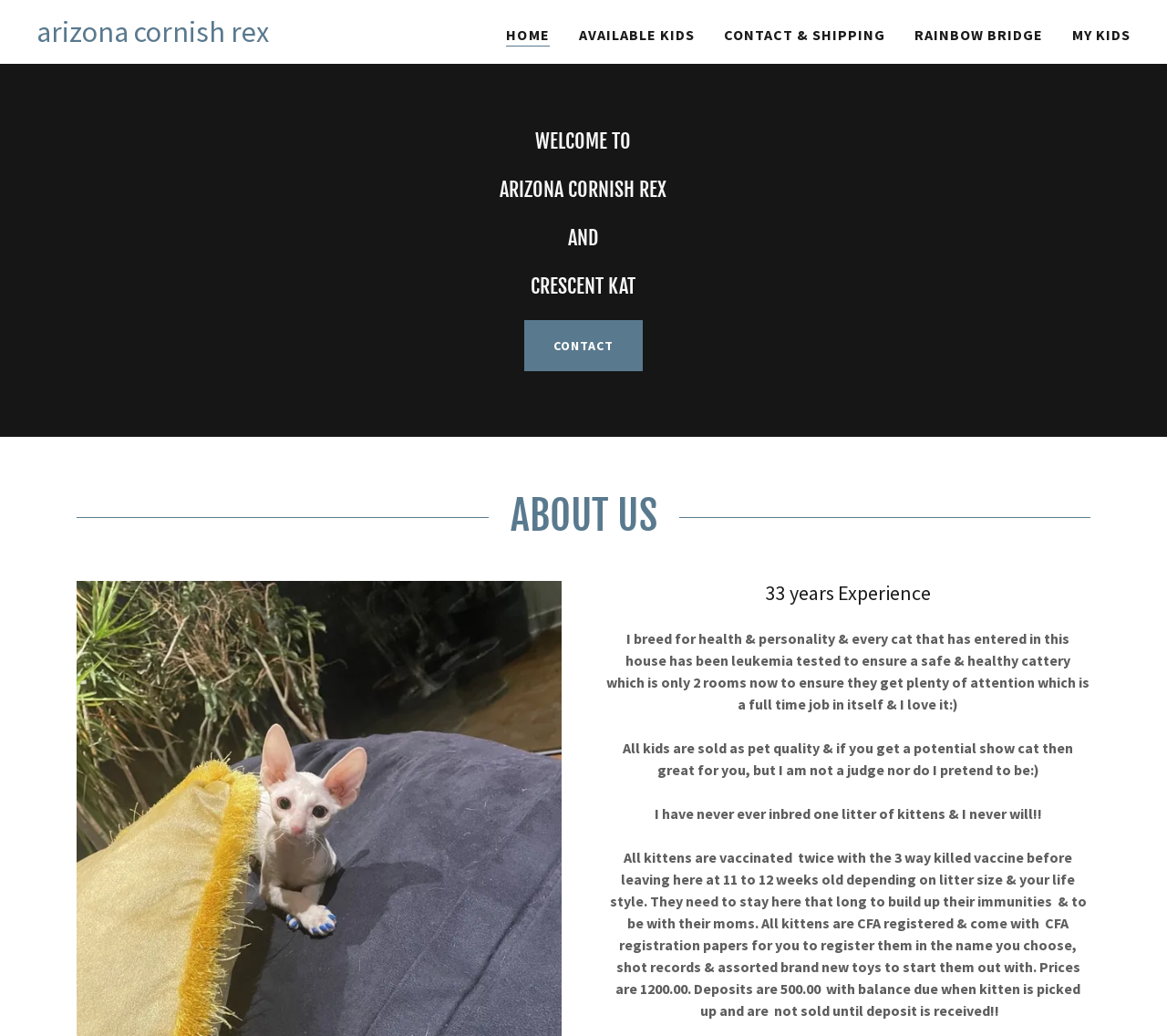What is the name of the cattery?
Refer to the screenshot and deliver a thorough answer to the question presented.

The name of the cattery can be found in the heading 'WELCOME TO ARIZONA CORNISH REX AND CRESCENT KAT' and also in the link 'arizona cornish rex' which has a popup menu.